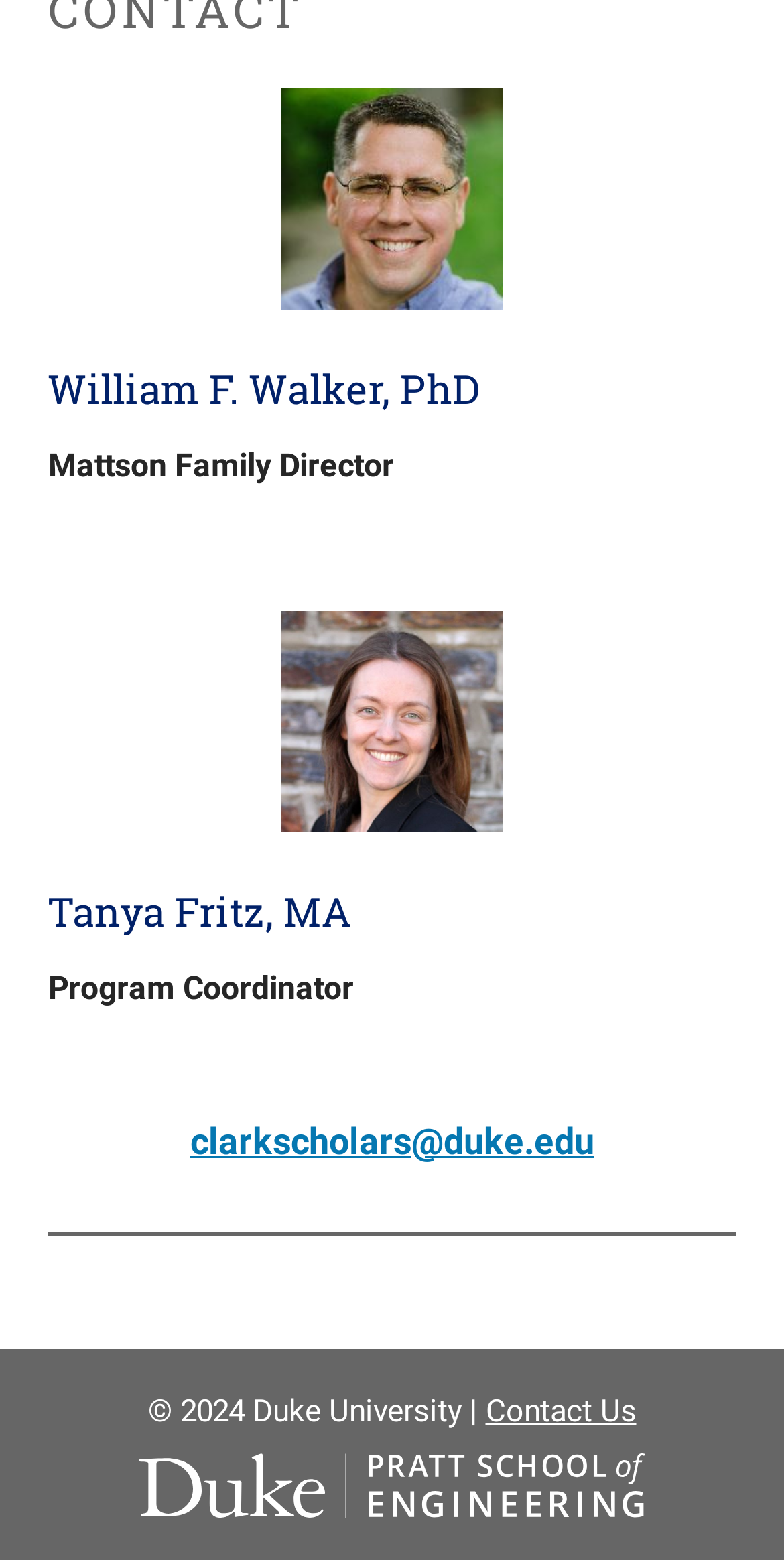Determine the bounding box coordinates of the UI element described by: "clarkscholars@duke.edu".

[0.242, 0.717, 0.758, 0.744]